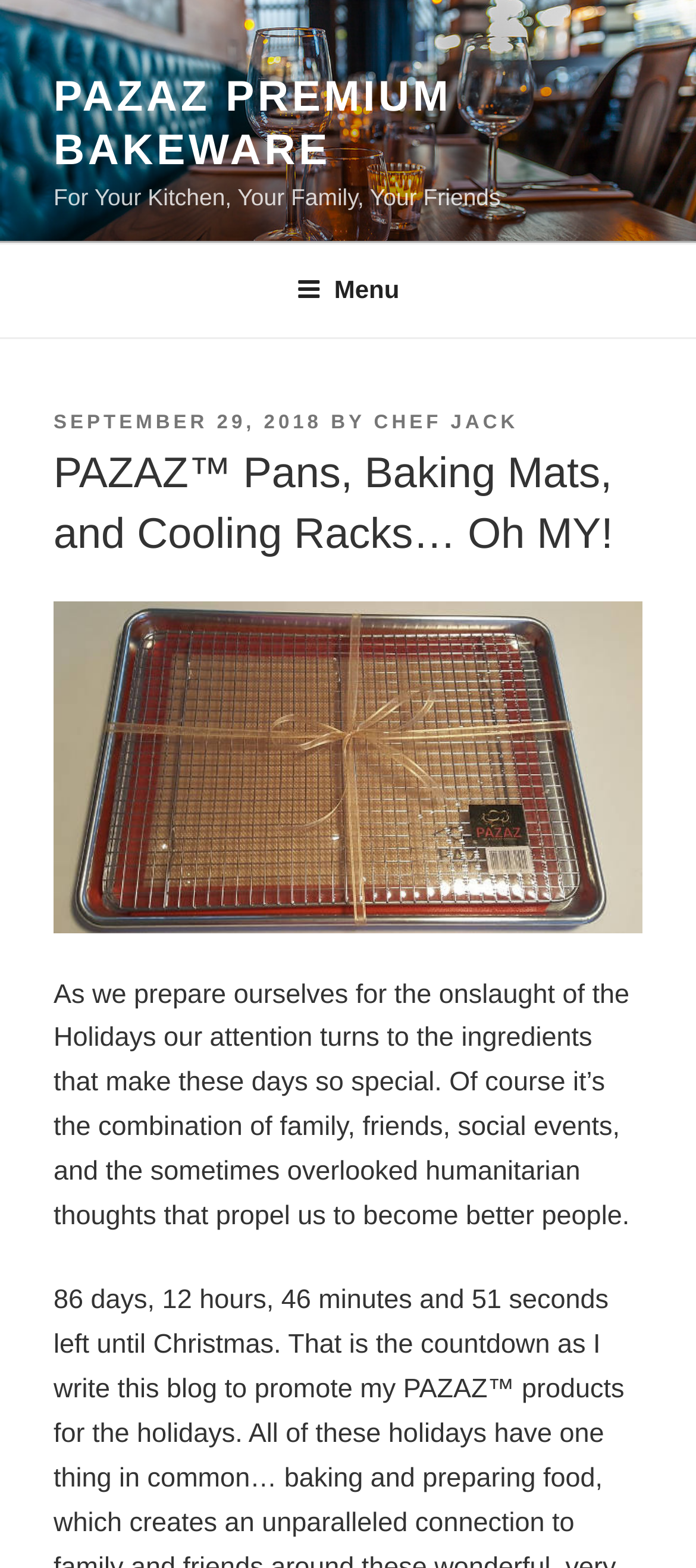Please locate and generate the primary heading on this webpage.

PAZAZ™ Pans, Baking Mats, and Cooling Racks… Oh MY!